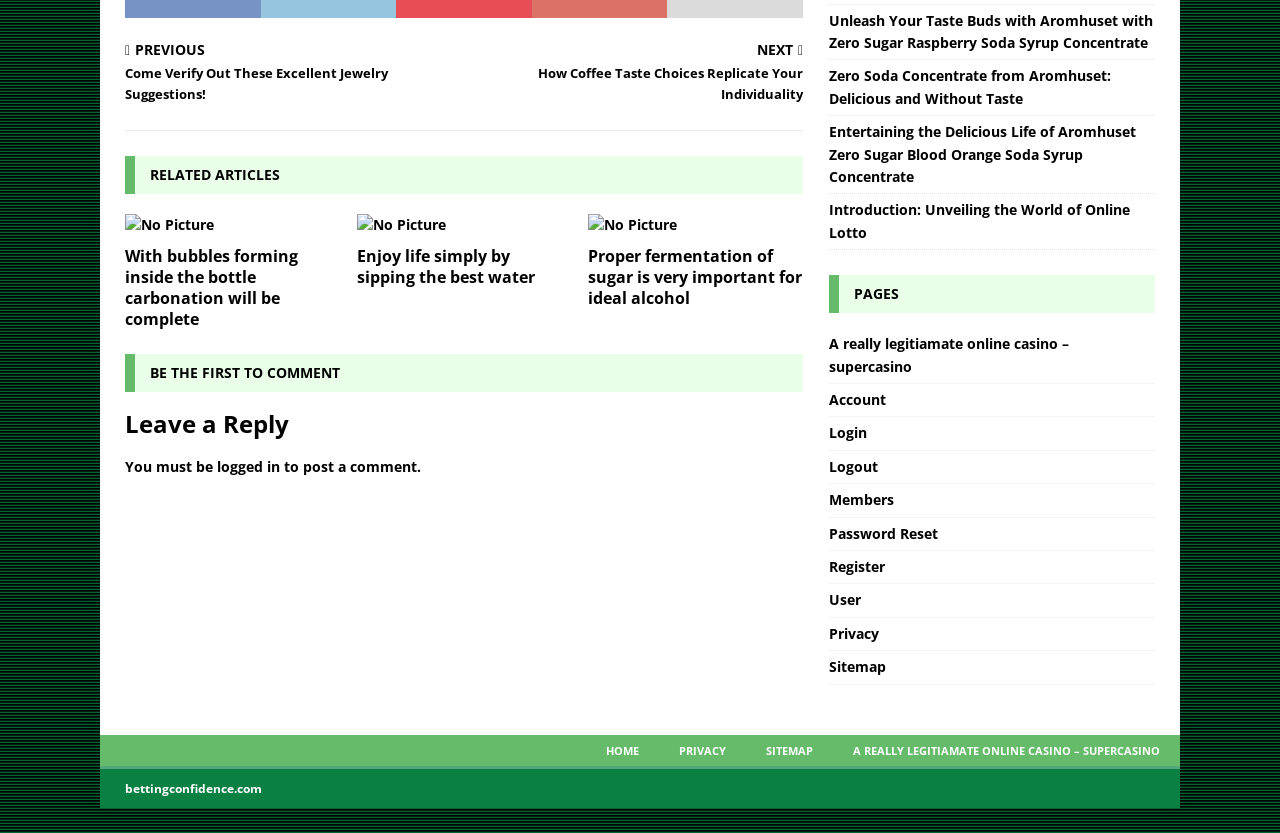Please find the bounding box coordinates of the element that must be clicked to perform the given instruction: "Leave a comment". The coordinates should be four float numbers from 0 to 1, i.e., [left, top, right, bottom].

[0.098, 0.495, 0.627, 0.524]